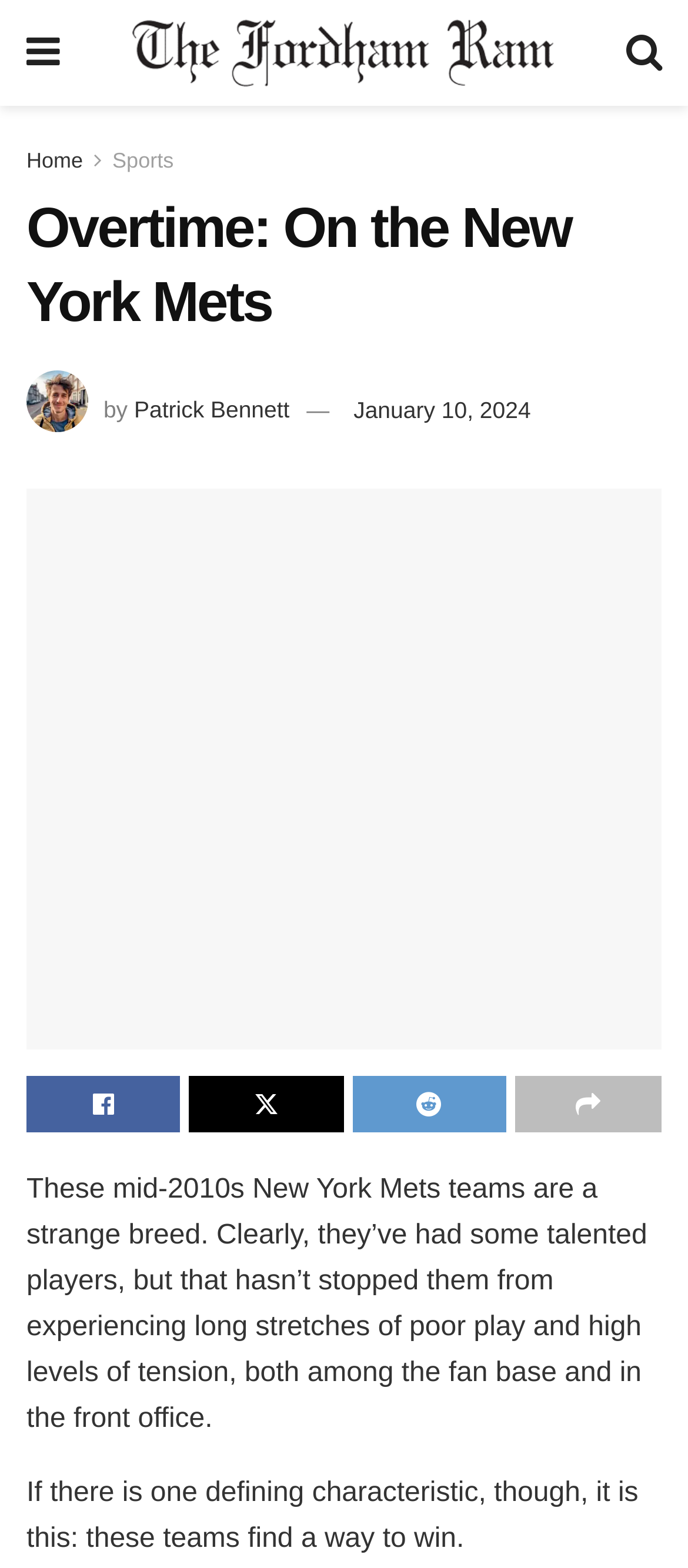Please find the bounding box coordinates of the section that needs to be clicked to achieve this instruction: "Read the full article Overtime: On the New York Mets".

[0.038, 0.311, 0.962, 0.67]